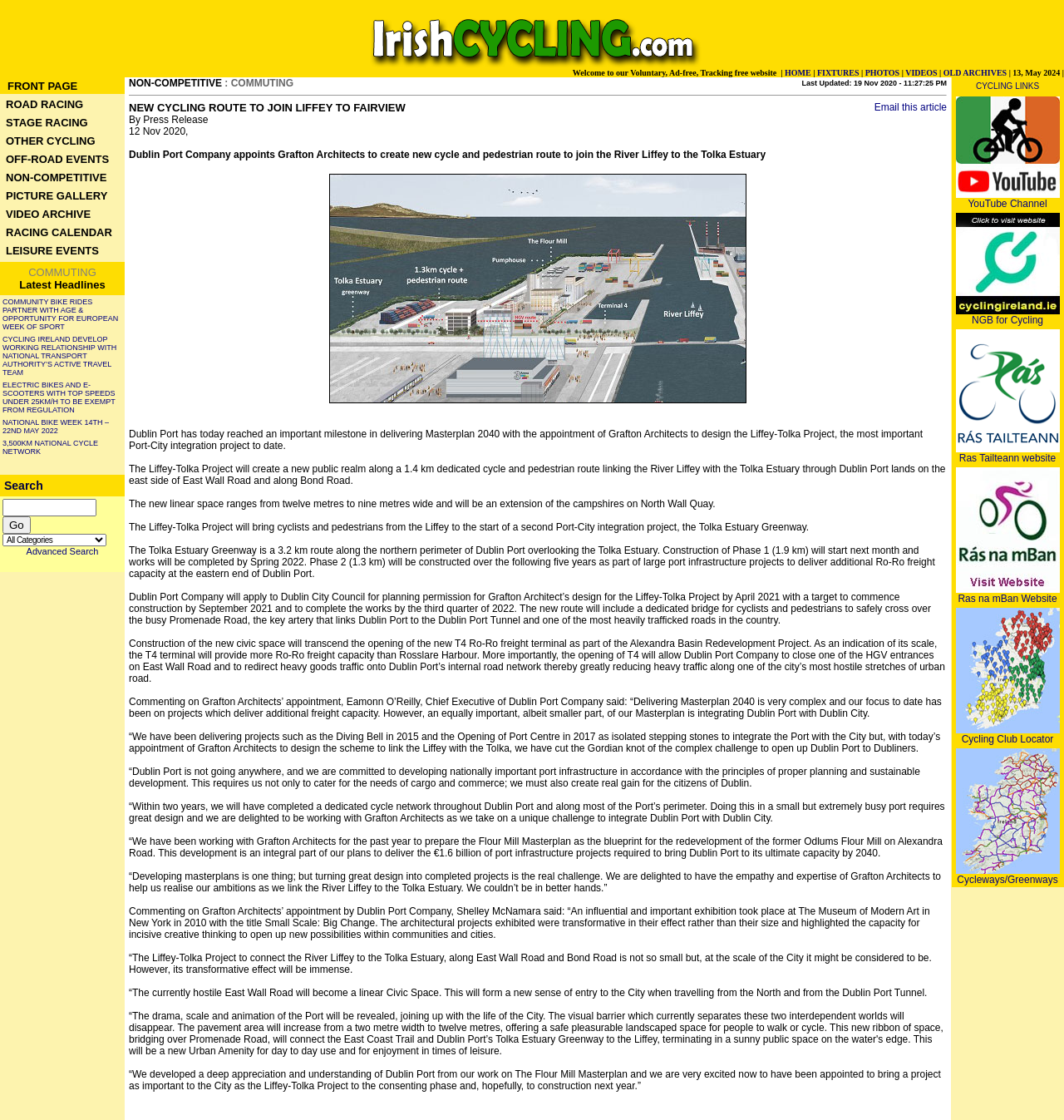Describe every aspect of the webpage comprehensively.

The webpage has a title "NEW CYCLING ROUTE TO JOIN LIFFEY TO FAIRVIEW" and appears to be a cycling-related website. At the top, there is a horizontal navigation bar with links to various sections of the website, including "HOME", "FIXTURES", "PHOTOS", "VIDEOS", and "OLD ARCHIVES". The current date, "13, May 2024", is also displayed.

Below the navigation bar, there is a prominent image that spans about 62% of the page width. Underneath the image, there are several sections of links organized into tables. The first section has a heading "FRONT PAGE" and contains a single link to the front page.

The main content of the page is divided into several categories, including "ROAD RACING", "STAGE RACING", "OTHER CYCLING", "OFF-ROAD EVENTS", "NON-COMPETITIVE", "PICTURE GALLERY", "VIDEO ARCHIVE", "RACING CALENDAR", and "LEISURE EVENTS". Each category has a heading and a link to a corresponding page. These categories are arranged vertically, with some empty space between each category.

Overall, the webpage appears to be a portal for cycling enthusiasts, providing access to various types of cycling-related content and resources.